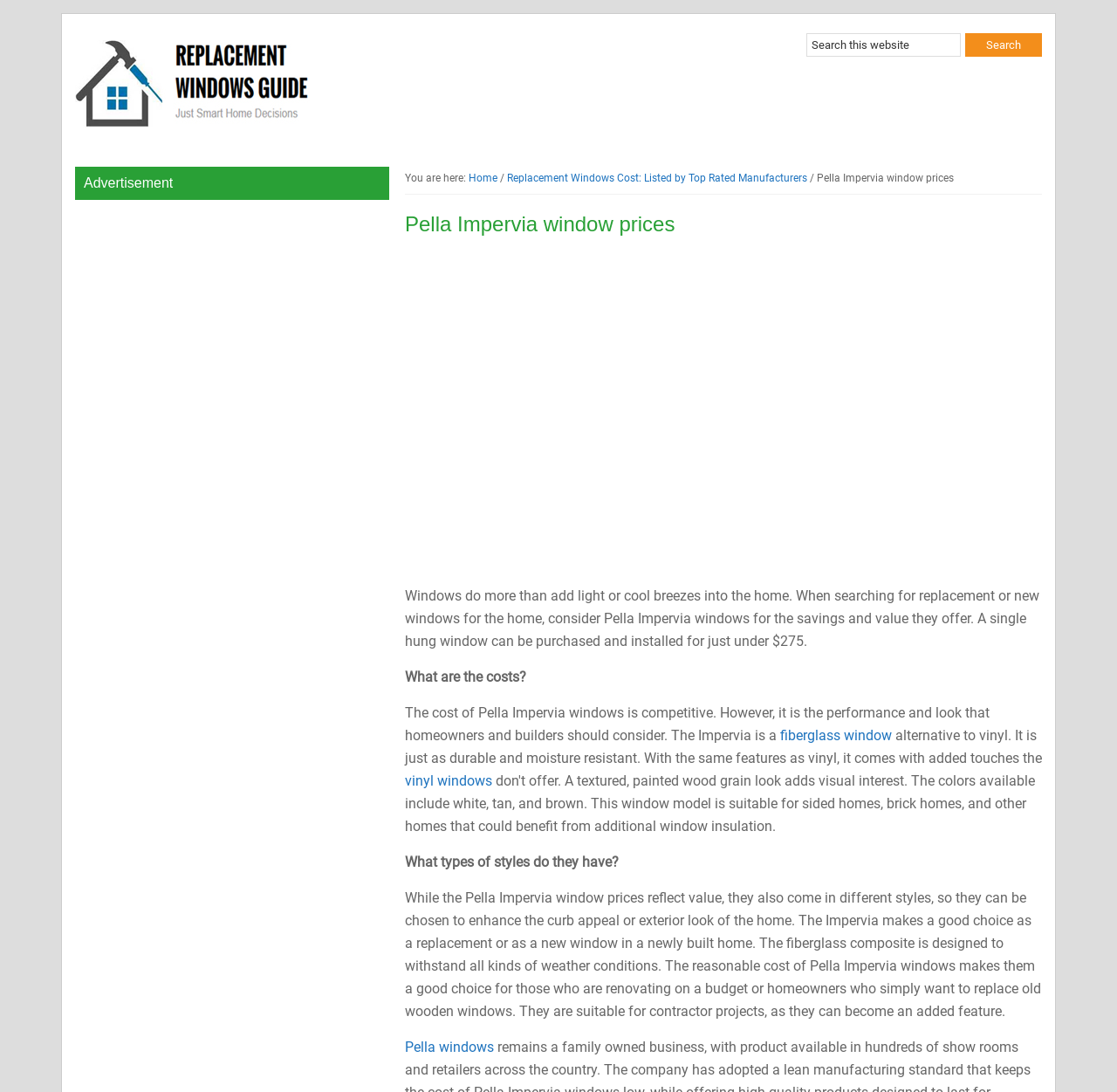Extract the main headline from the webpage and generate its text.

Pella Impervia window prices